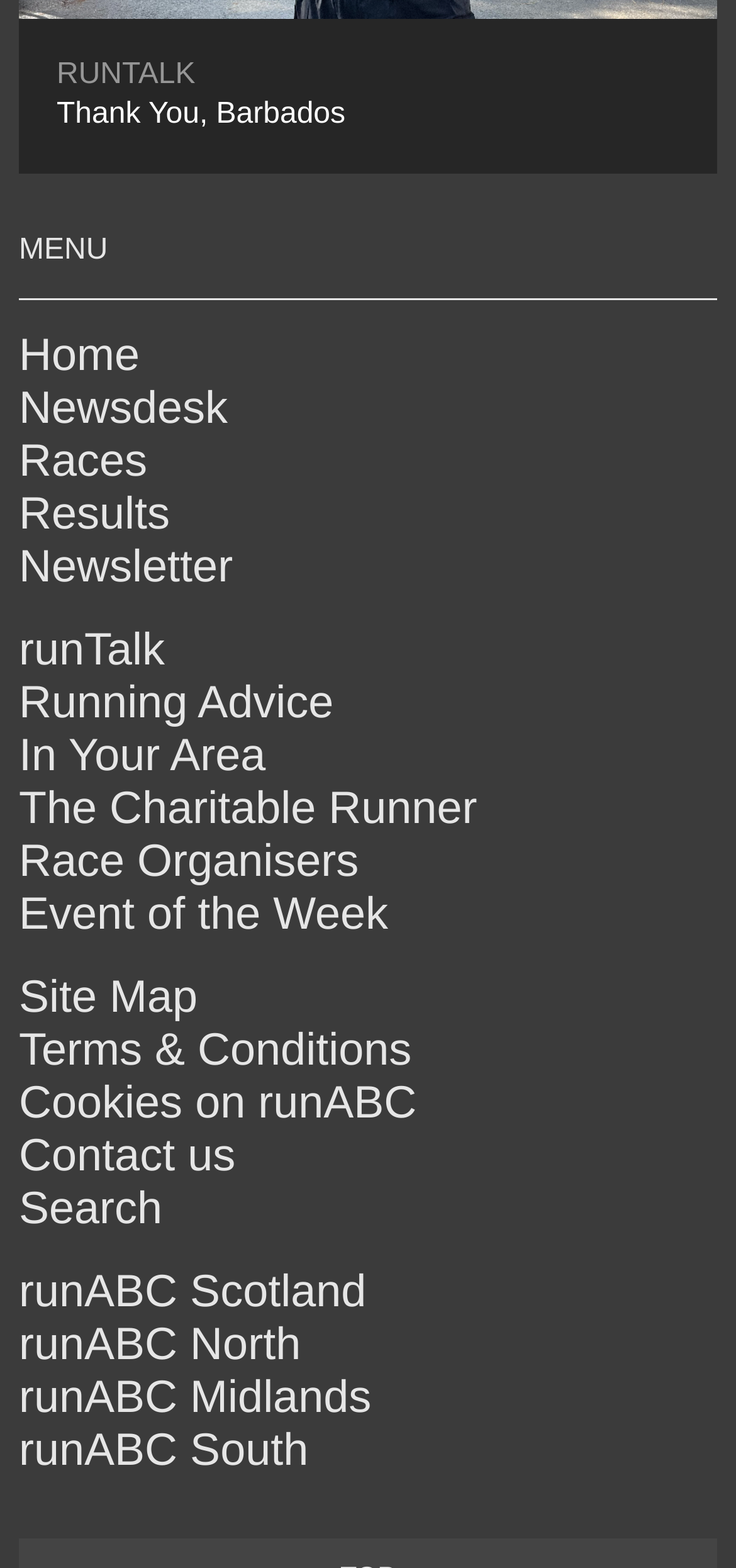Can you find the bounding box coordinates for the element that needs to be clicked to execute this instruction: "go to home page"? The coordinates should be given as four float numbers between 0 and 1, i.e., [left, top, right, bottom].

[0.026, 0.211, 0.19, 0.243]